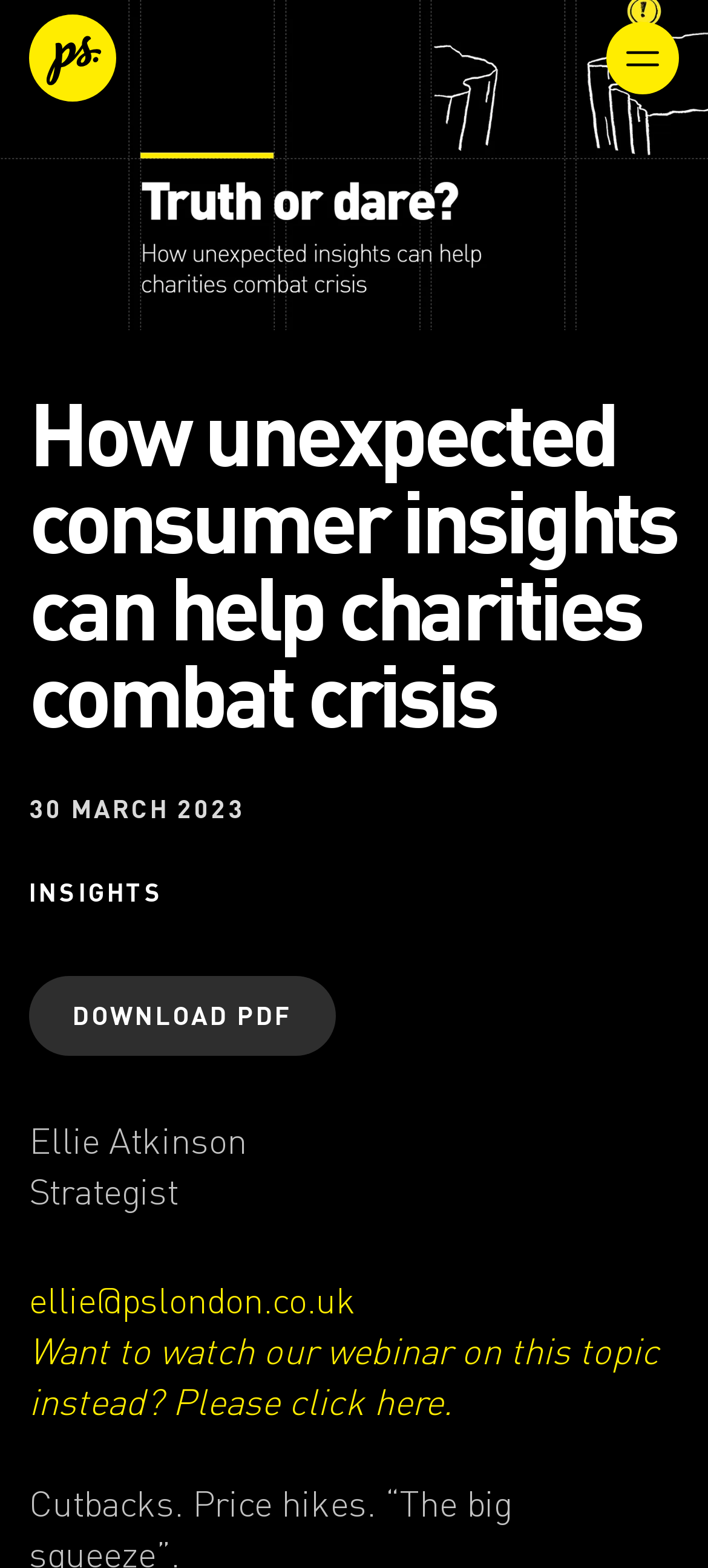What is the topic of the whitepaper?
Identify the answer in the screenshot and reply with a single word or phrase.

Charities combating crisis